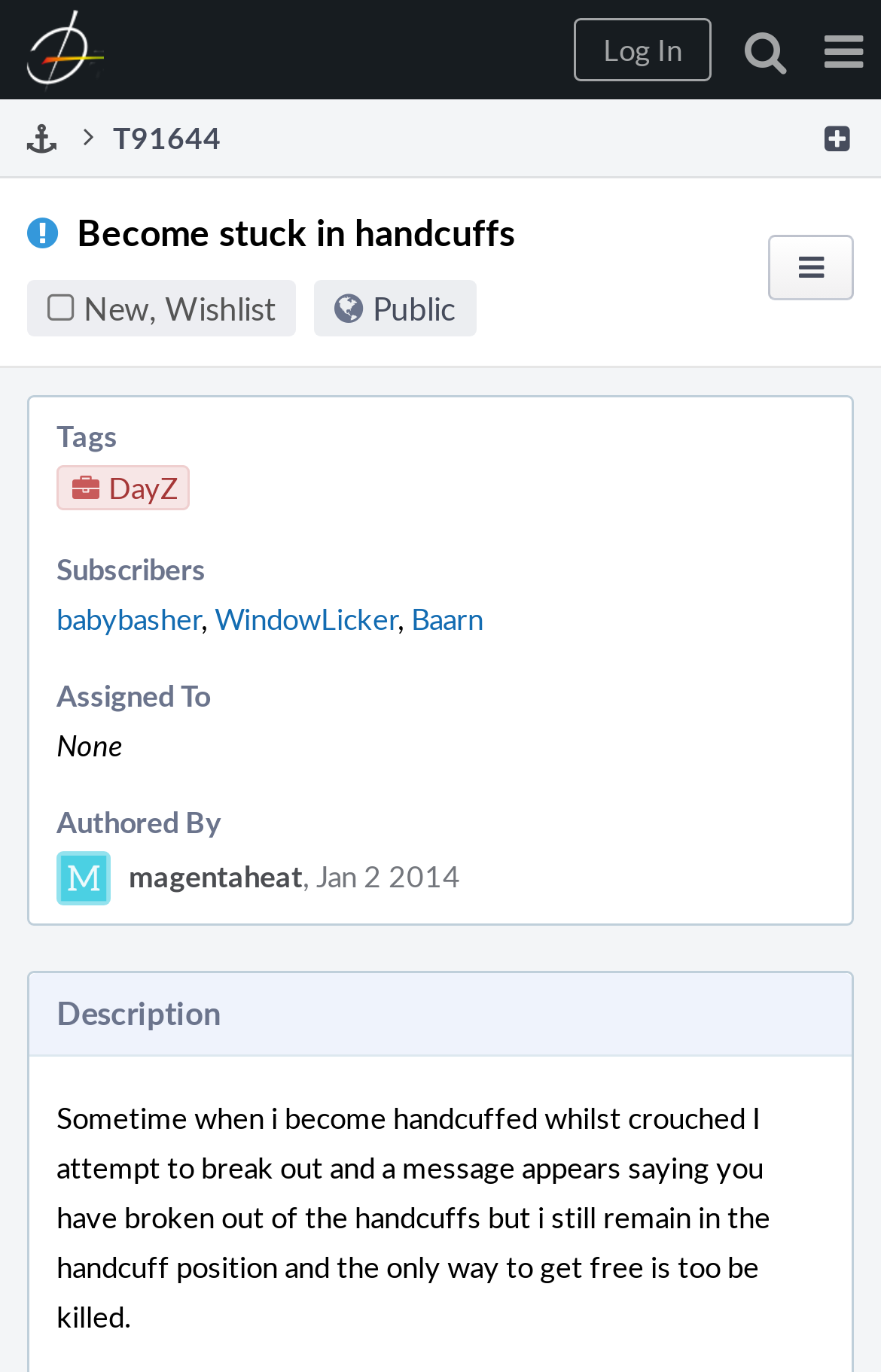Please answer the following question as detailed as possible based on the image: 
What is the issue with handcuffs?

The issue with handcuffs is that when the user becomes handcuffed while crouched, they attempt to break out and a message appears saying they have broken out of the handcuffs, but they still remain in the handcuff position and the only way to get free is to be killed.